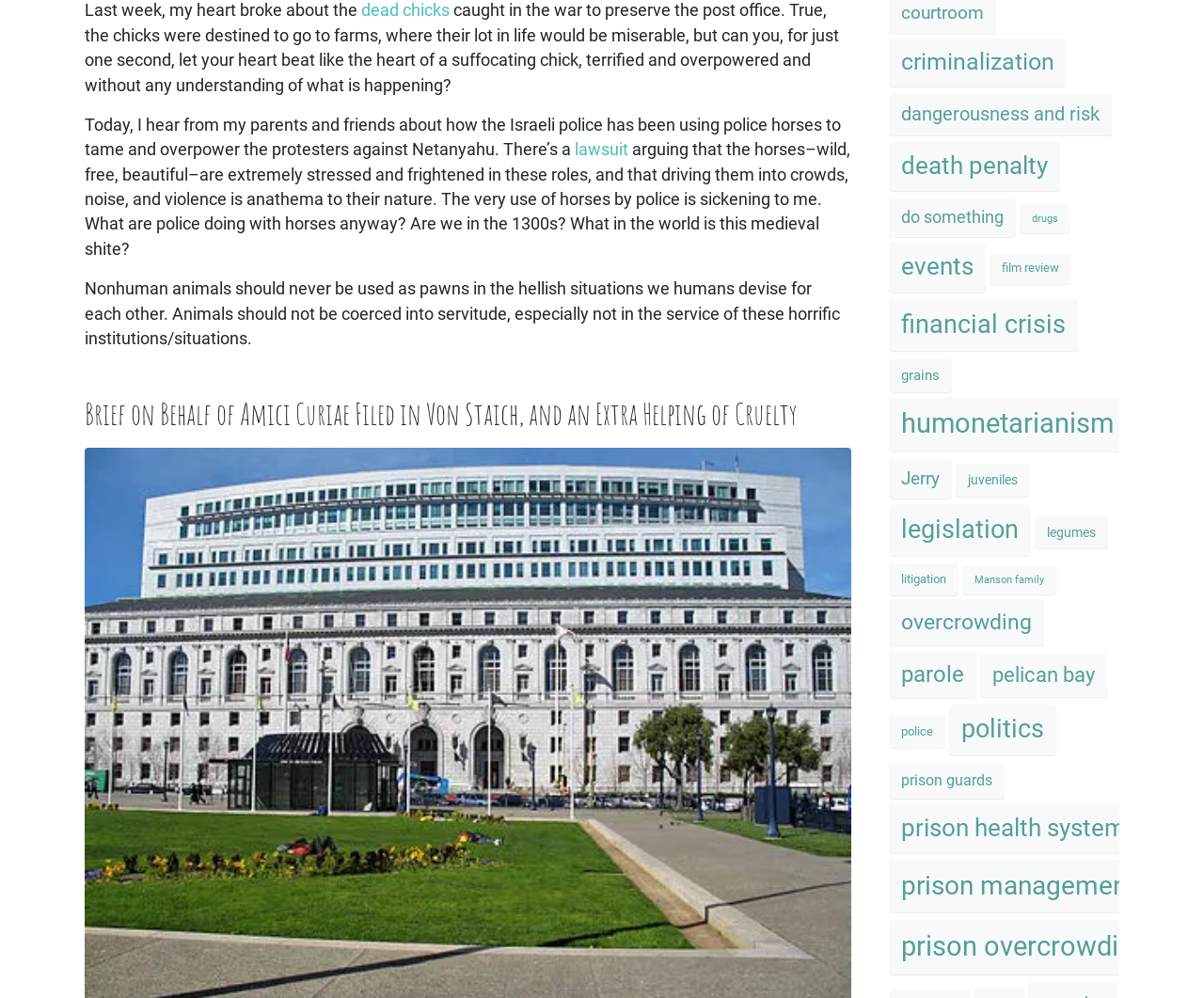Please identify the bounding box coordinates of the element I should click to complete this instruction: 'Check the topic of police'. The coordinates should be given as four float numbers between 0 and 1, like this: [left, top, right, bottom].

[0.738, 0.717, 0.785, 0.749]